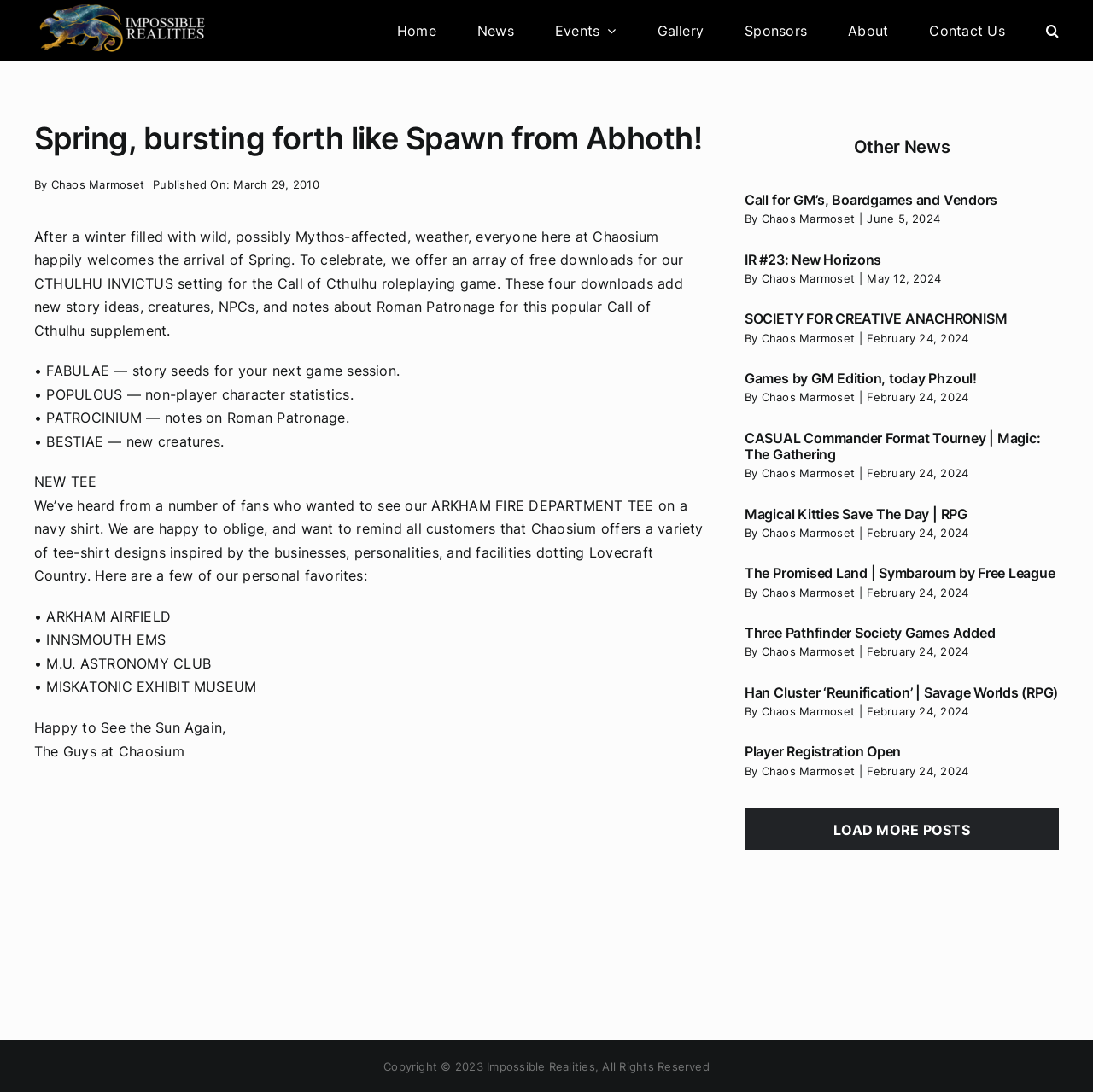Explain the features and main sections of the webpage comprehensively.

The webpage is divided into several sections. At the top, there is a logo of "Impossible Realities" on the left, and a main menu on the right with links to "Home", "News", "Gallery", "Sponsors", "About", and "Contact Us". Below the menu, there is a heading "Spring, bursting forth like Spawn from Abhoth!" followed by a brief introduction to the content of the page.

The main content of the page is divided into two sections. The first section is an article about celebrating the arrival of Spring with free downloads for the CTHULHU INVICTUS setting for the Call of Cthulhu roleplaying game. The article lists four downloads, including "FABULAE", "POPULOUS", "PATROCINIUM", and "BESTIAE", each with a brief description. Below this, there is a section about new tee-shirt designs inspired by the businesses, personalities, and facilities of Lovecraft Country.

The second section is a list of news articles, each with a heading, a brief summary, and a link to read more. There are six news articles in total, with topics ranging from a call for game masters, board games, and vendors, to new horizons, society for creative anachronism, and various role-playing games.

Throughout the page, there are several links to other pages, including the main menu, the news articles, and the downloads. The overall layout is clean and easy to navigate, with clear headings and concise text.